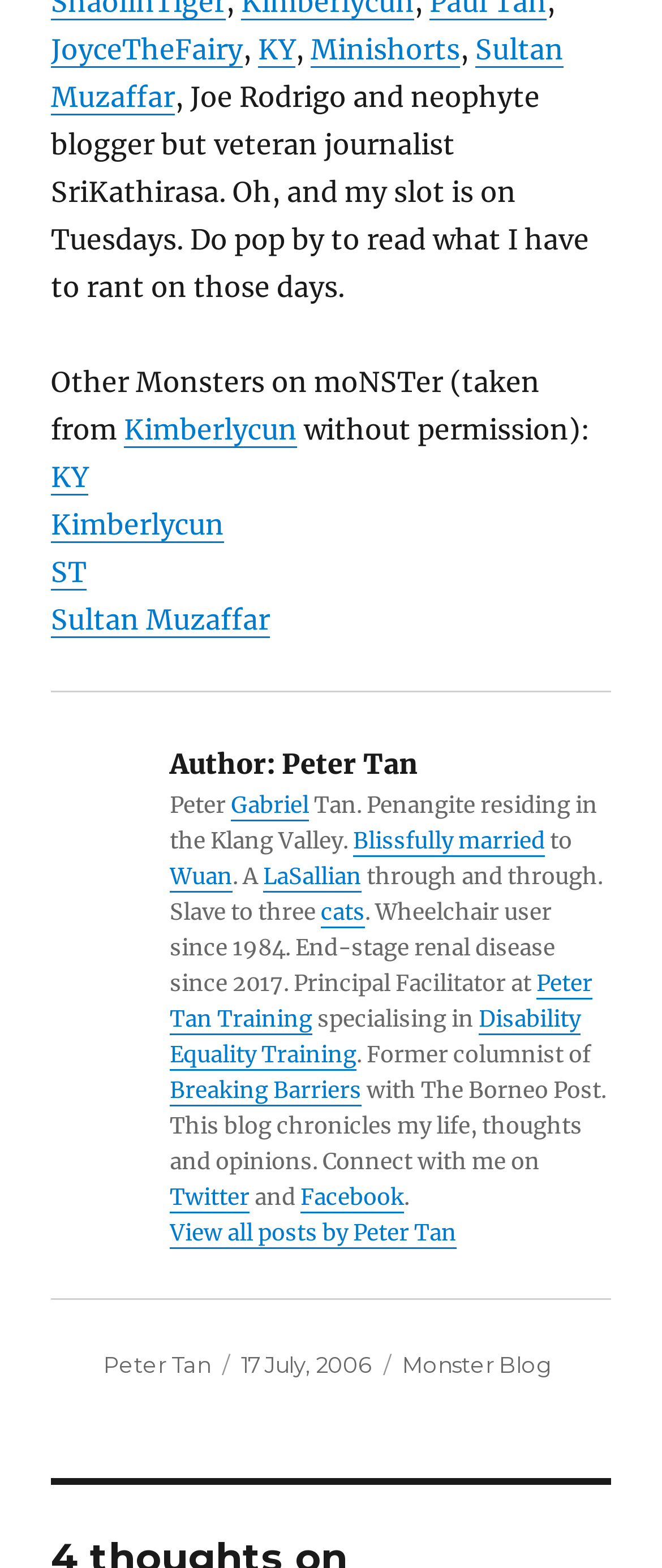Determine the bounding box coordinates for the clickable element to execute this instruction: "Go to the Monster Blog category". Provide the coordinates as four float numbers between 0 and 1, i.e., [left, top, right, bottom].

[0.608, 0.861, 0.833, 0.878]